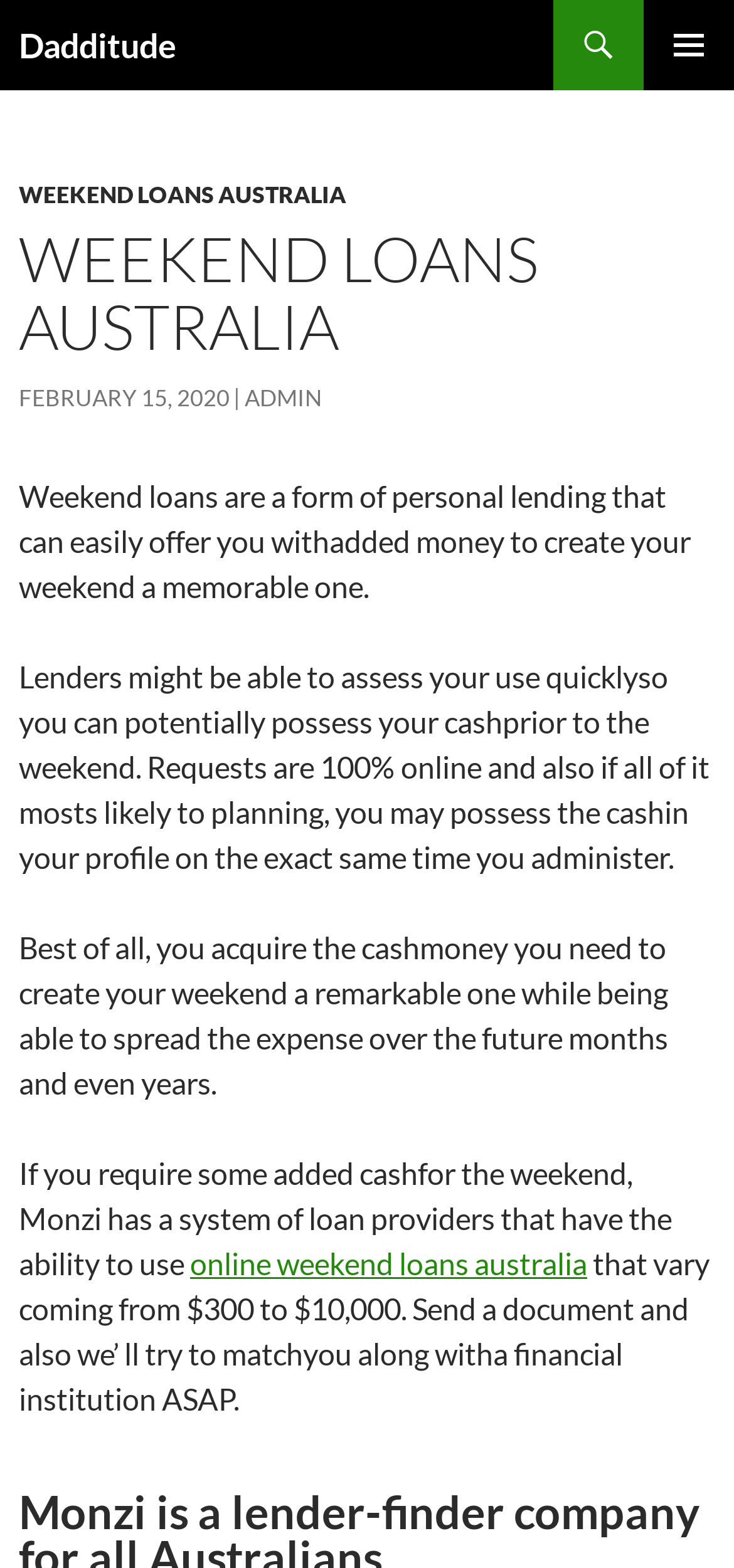How do lenders assess requests?
We need a detailed and meticulous answer to the question.

According to the webpage, specifically the StaticText element with the text 'Lenders might be able to assess your use quickly so you can potentially possess your cash prior to the weekend.', lenders assess requests quickly.